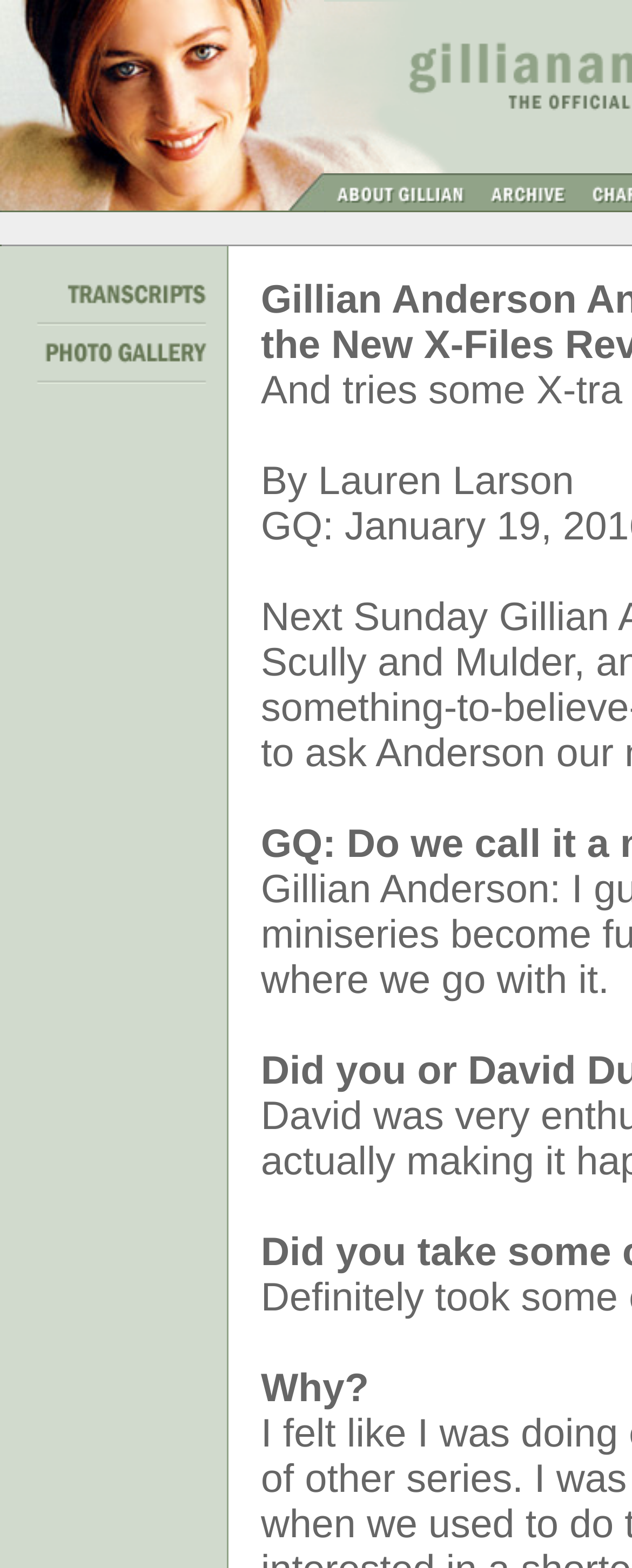Please answer the following question using a single word or phrase: How many main navigation links are there?

3